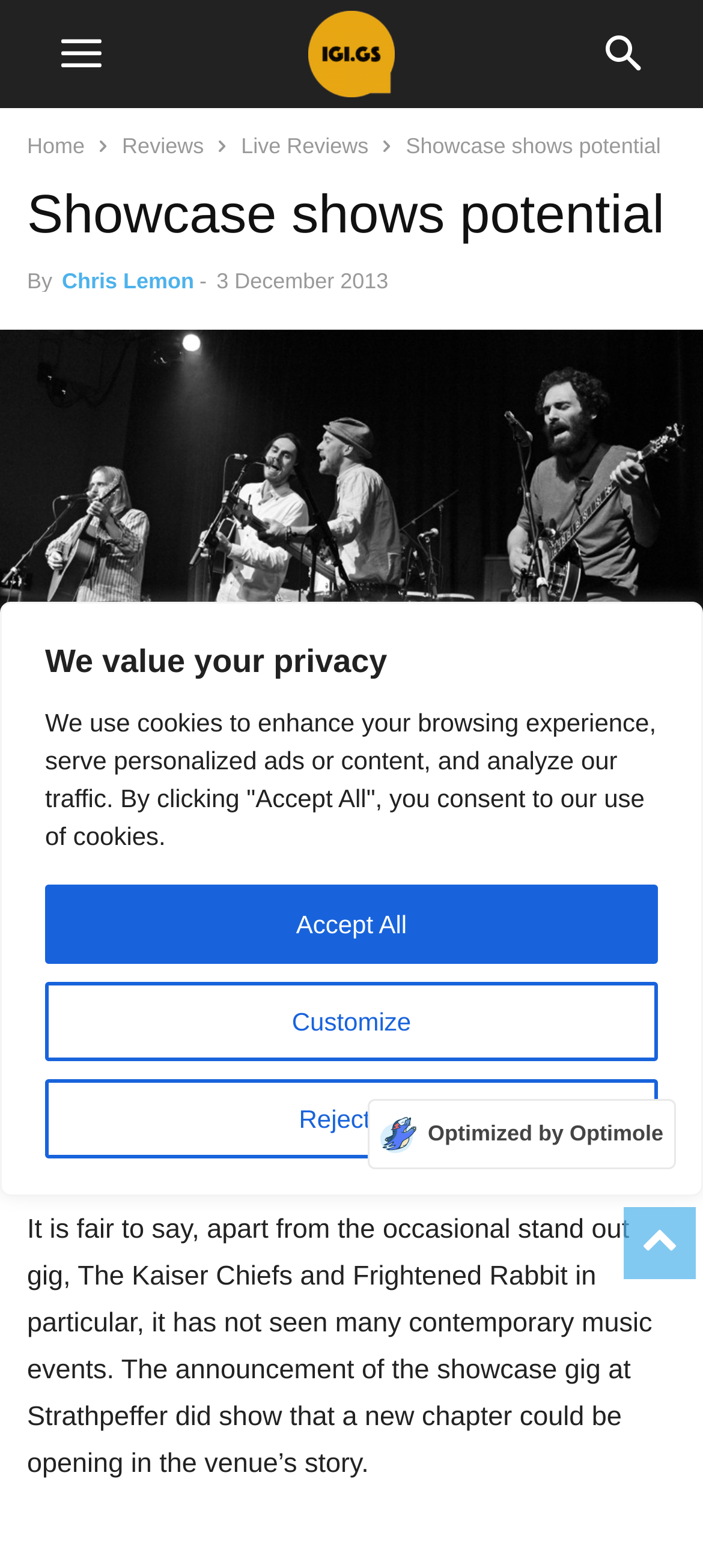When did the review take place?
Please provide a single word or phrase as your answer based on the screenshot.

29th November, 2013